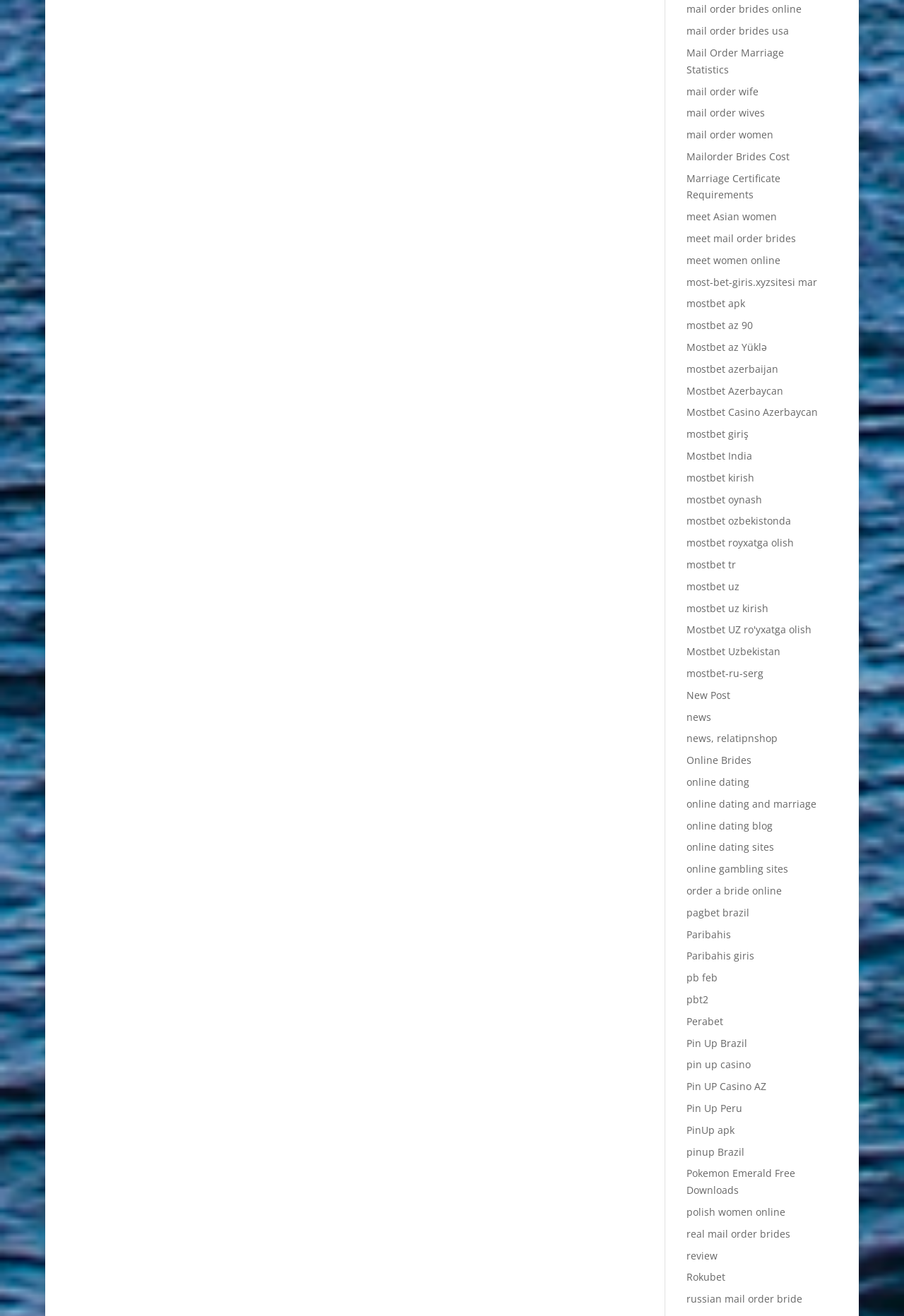Please specify the bounding box coordinates of the region to click in order to perform the following instruction: "read news".

[0.759, 0.539, 0.787, 0.55]